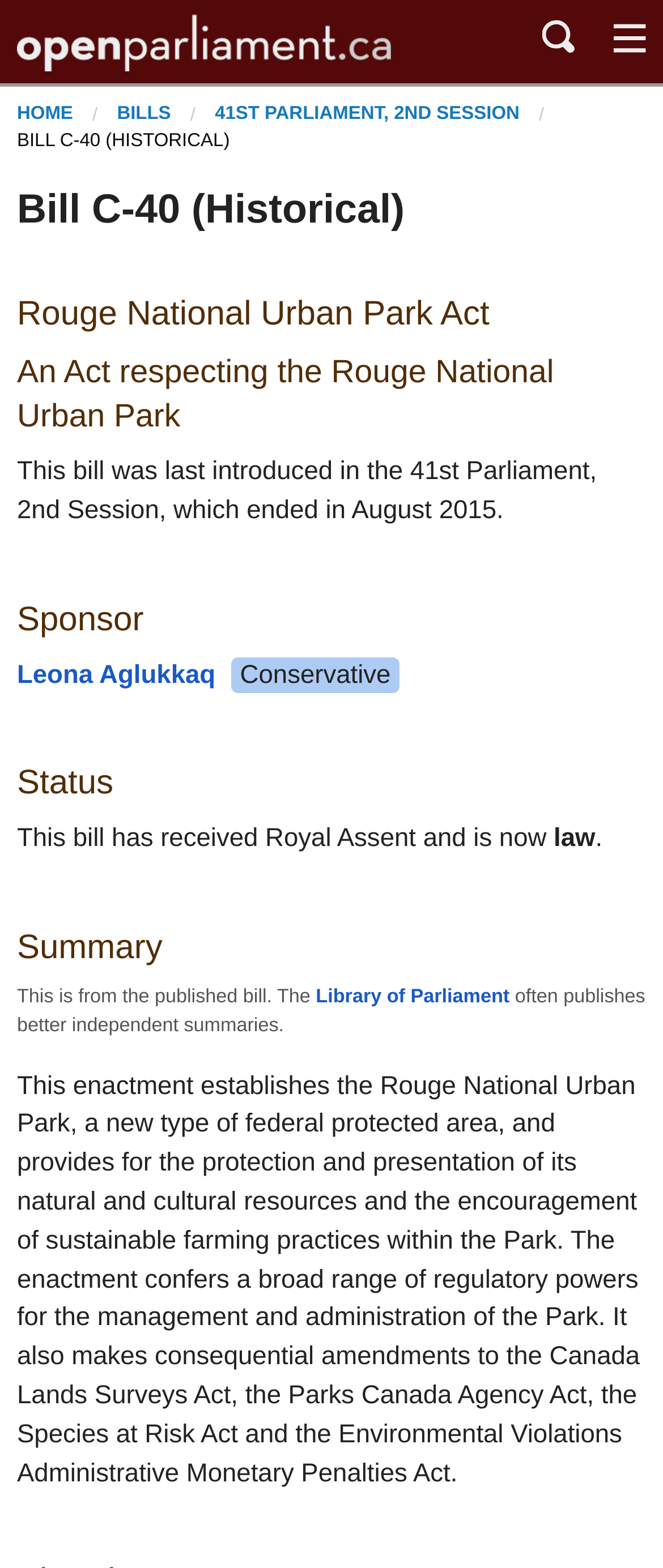Can you specify the bounding box coordinates for the region that should be clicked to fulfill this instruction: "view bill summary".

[0.026, 0.589, 0.974, 0.619]